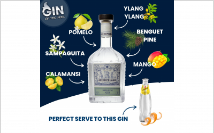What is suggested below the bottle?
Can you provide a detailed and comprehensive answer to the question?

The caption below the bottle reads 'PERFECT SERVE TO THIS GIN', which suggests an ideal way to enjoy this distinct beverage, hinting at a refreshing mix perfect for warm weather or special occasions.